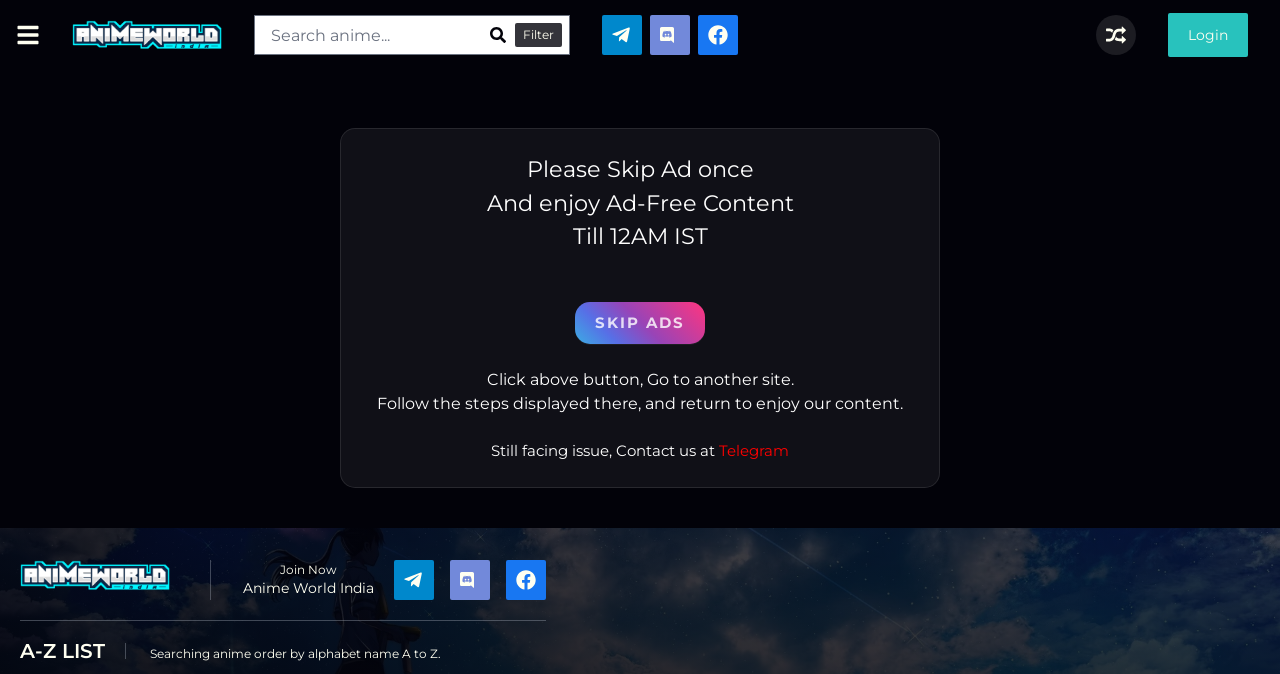Find the bounding box coordinates for the UI element whose description is: "parent_node: Your Name: name="name"". The coordinates should be four float numbers between 0 and 1, in the format [left, top, right, bottom].

None